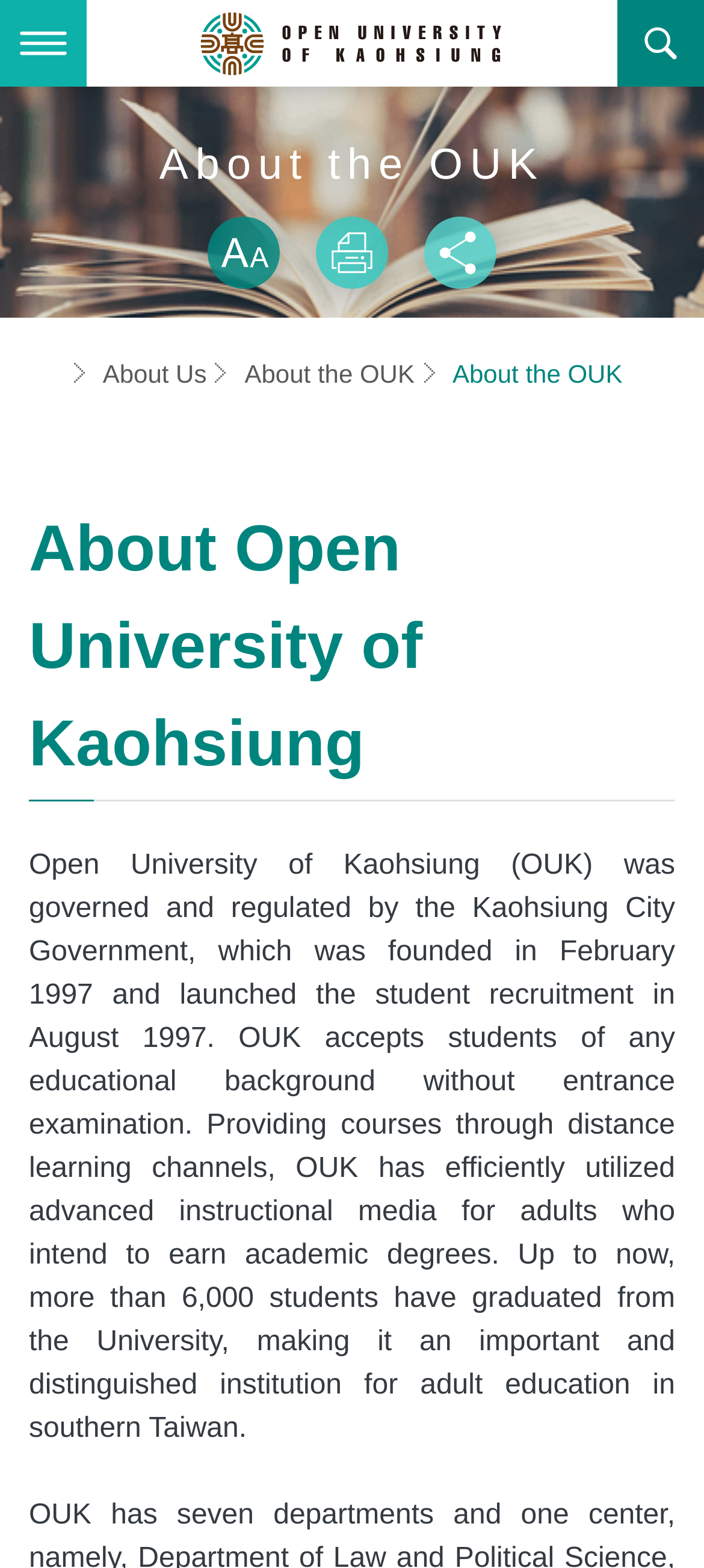Offer a thorough description of the webpage.

The webpage is about the Open University of Kaohsiung (OUK). At the top left corner, there is a logo of the university, which is also a link. Next to the logo, there is a menu link. Below the logo, there are several links, including "About Us", "About the OUK", and "Adminstration Office". 

On the top right corner, there is a search link. Below the search link, there is a heading "About the OUK". 

The main content of the webpage is divided into two sections. The left section contains a list of links, including "About the OUK", "OUK Academic Activities", "Eligibility Criteria and Requirement to Obtain a Degree", and many others. These links are stacked vertically, with the first link "About the OUK" at the top and the last link "Learning Guidance Center" at the bottom.

The right section contains a brief introduction to the Open University of Kaohsiung. The introduction is a block of text that describes the history and mission of the university. Below the introduction, there is a small empty space, and then a single character is displayed.

At the bottom of the webpage, there are several links, including "Sitemap", "Search", "Security Policy", and others. These links are stacked horizontally, with the first link "Sitemap" on the left and the last link "Open Government Declaration" on the right.